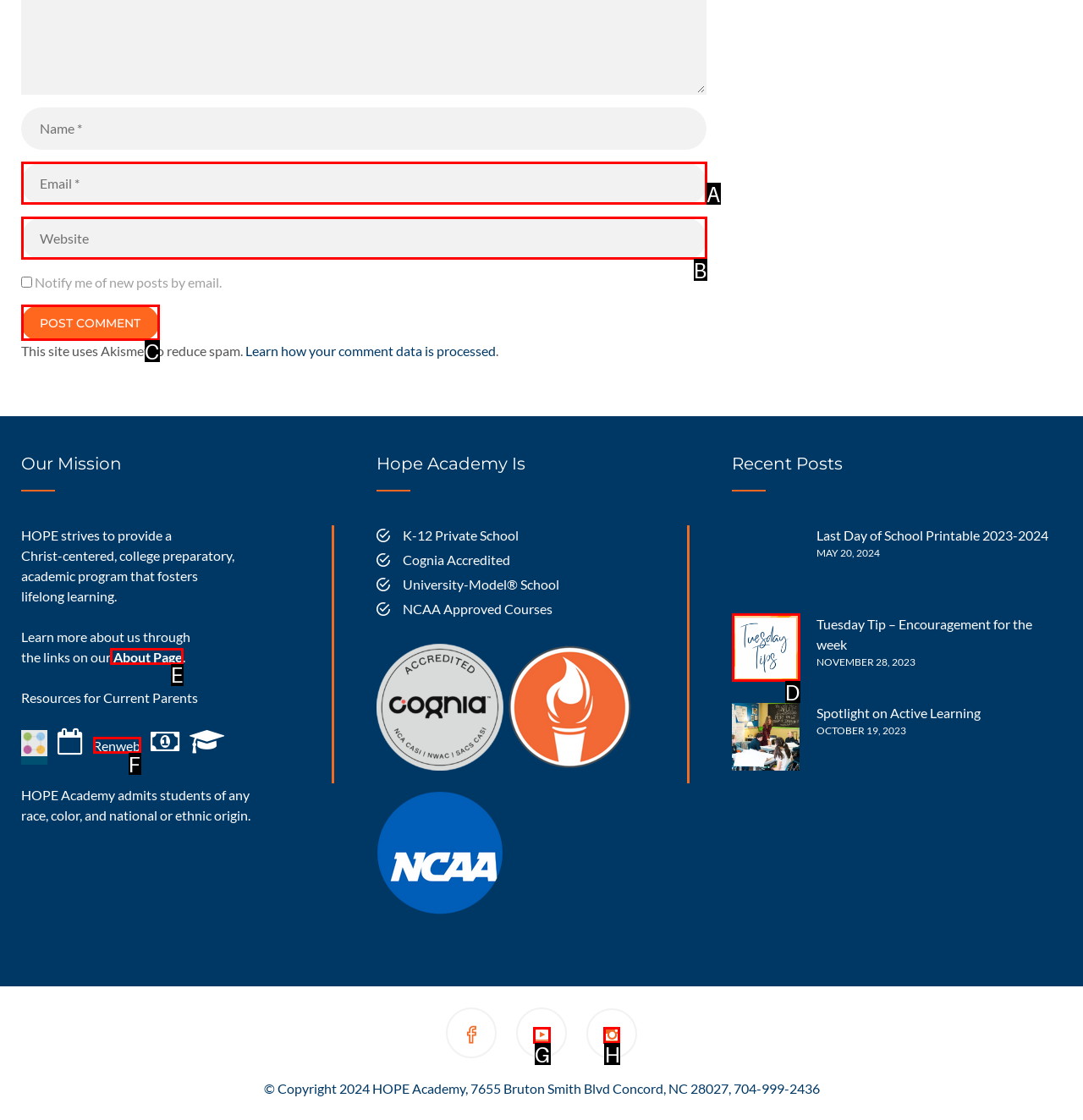Determine which HTML element should be clicked to carry out the following task: Read previous post Respond with the letter of the appropriate option.

None